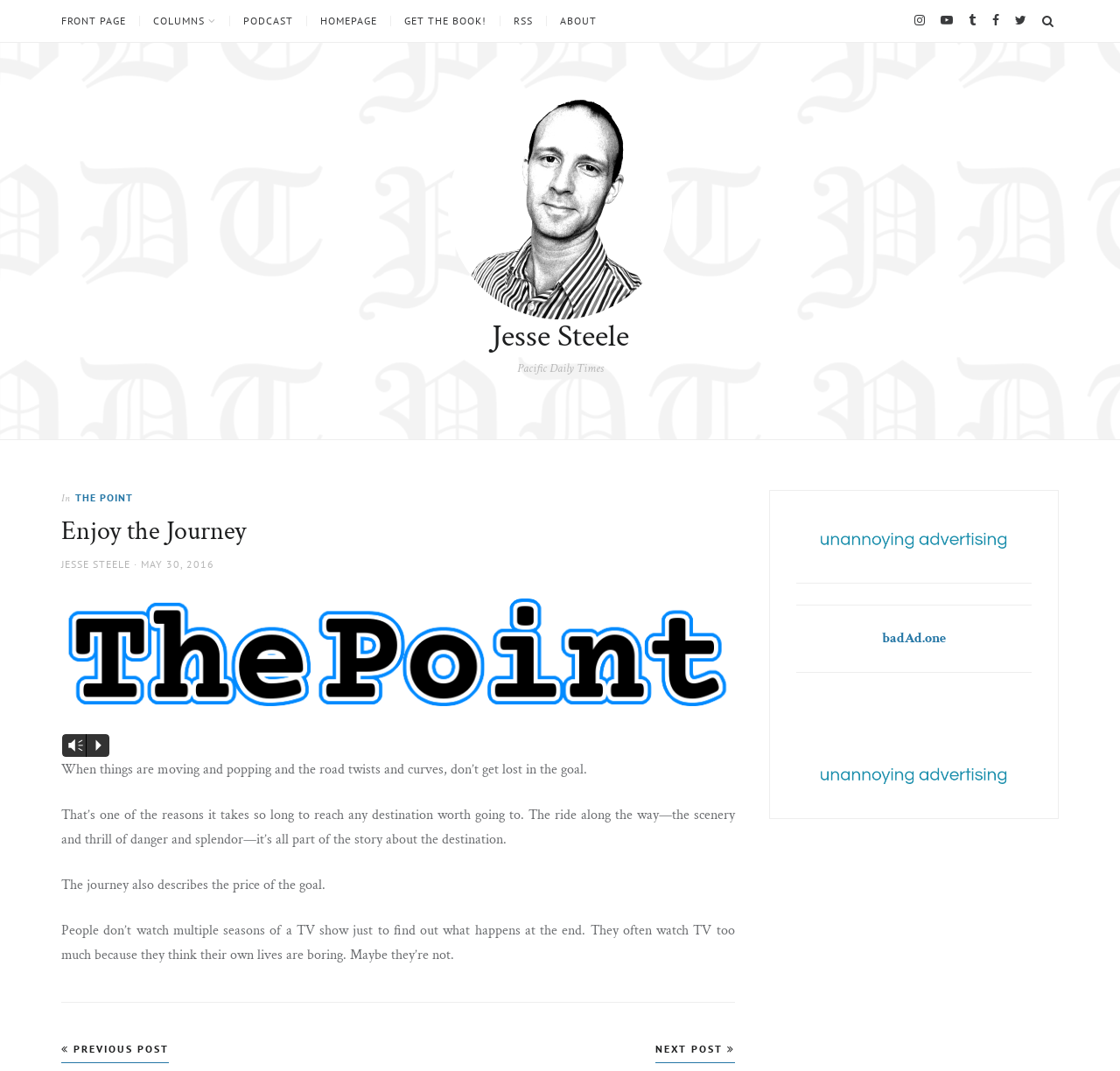Respond with a single word or phrase:
What is the name of the author?

Jesse Steele